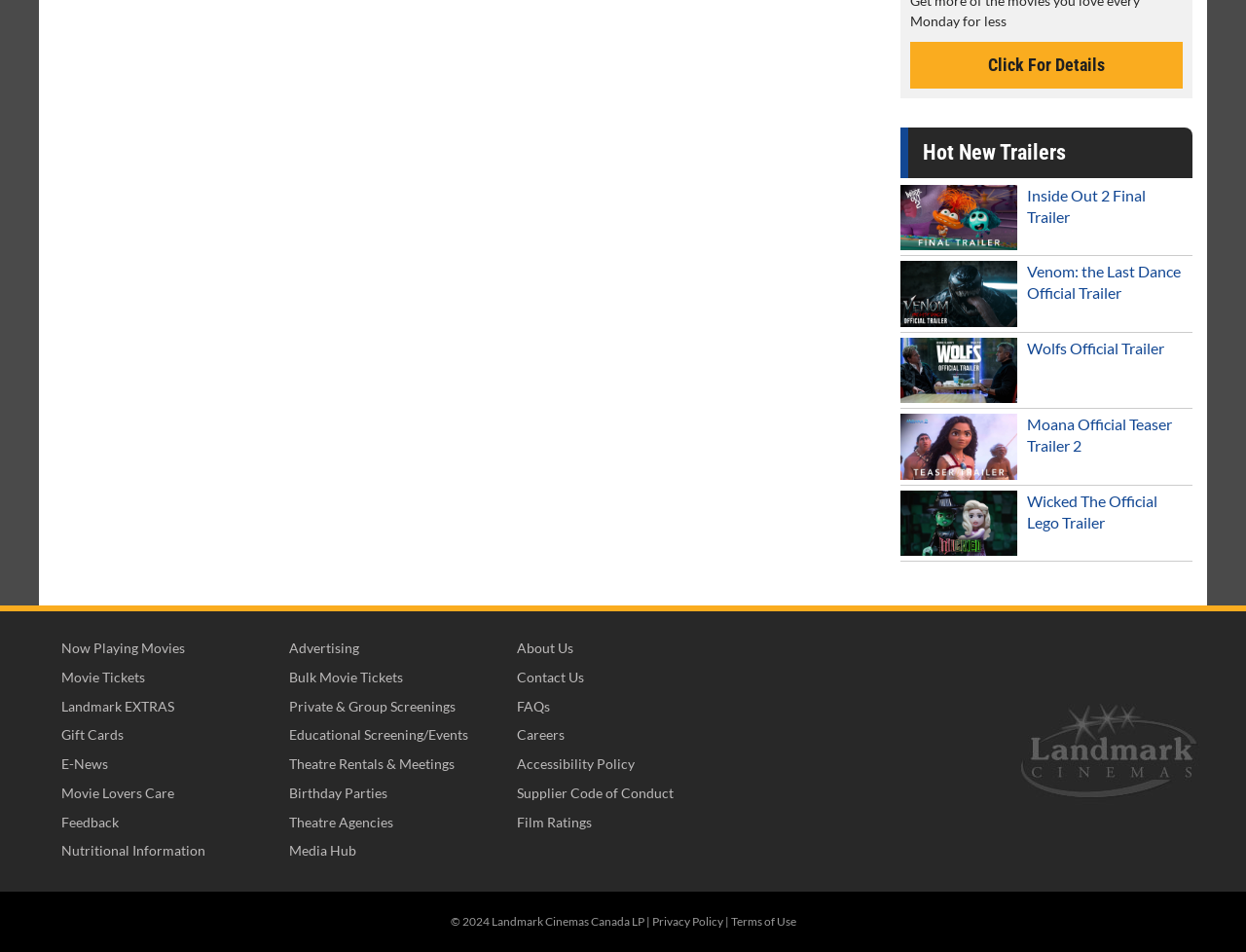How many columns are there in the footer section?
Observe the image and answer the question with a one-word or short phrase response.

3